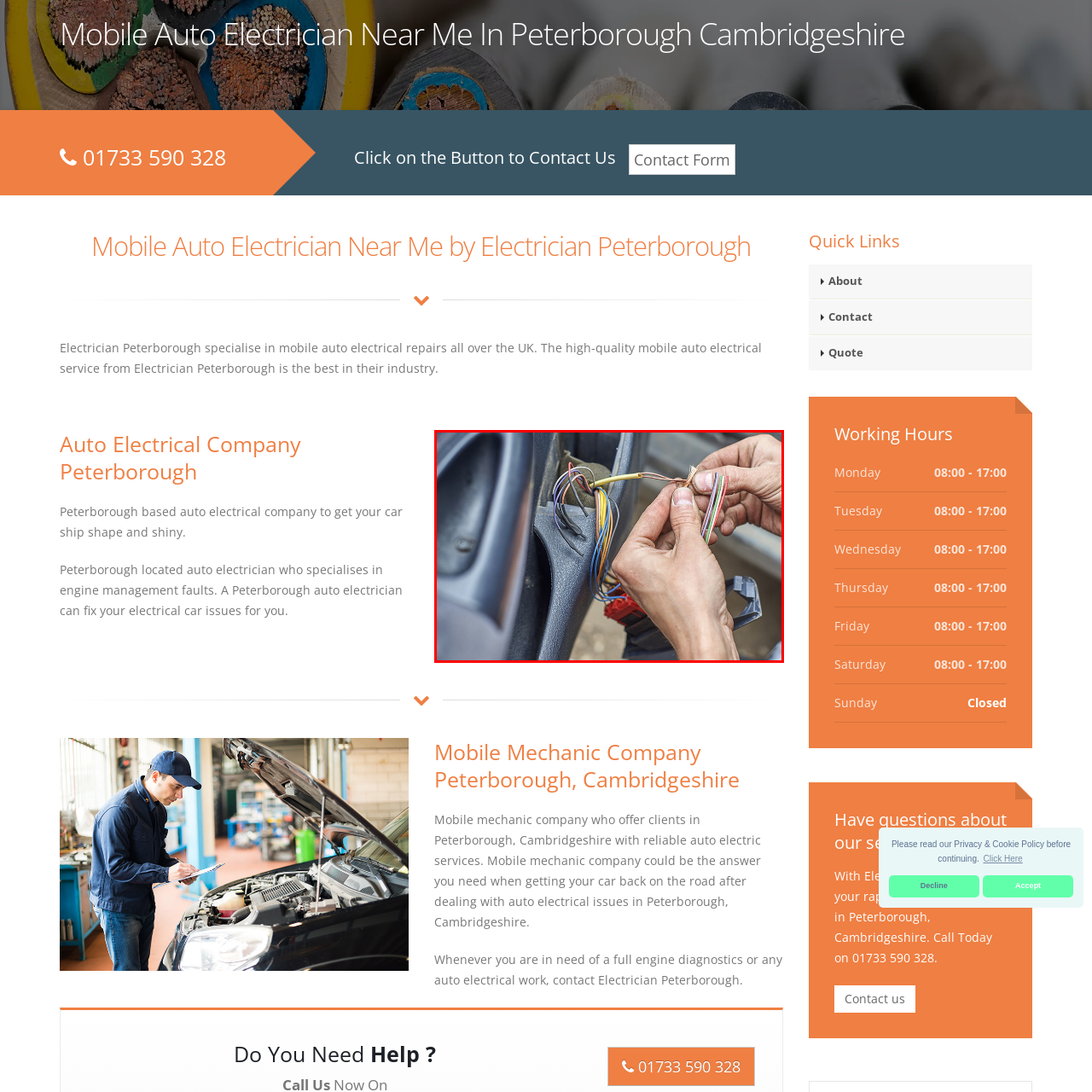Provide an elaborate description of the image marked by the red boundary.

The image depicts a close-up view of hands working on the electrical wiring of a vehicle. Several multicolored wires are visible, with a focus on the technician's careful manipulation of the connections. This scene illustrates the precision and skill involved in auto electrical repairs, highlighting the kinds of services provided by mobile auto electricians like Electrician Peterborough. Such professionals specialize in resolving issues related to vehicle electrical systems, ensuring that cars are fully operational and reliable. The backdrop suggests a workshop or an outdoor setting where automotive electrical work is being executed.